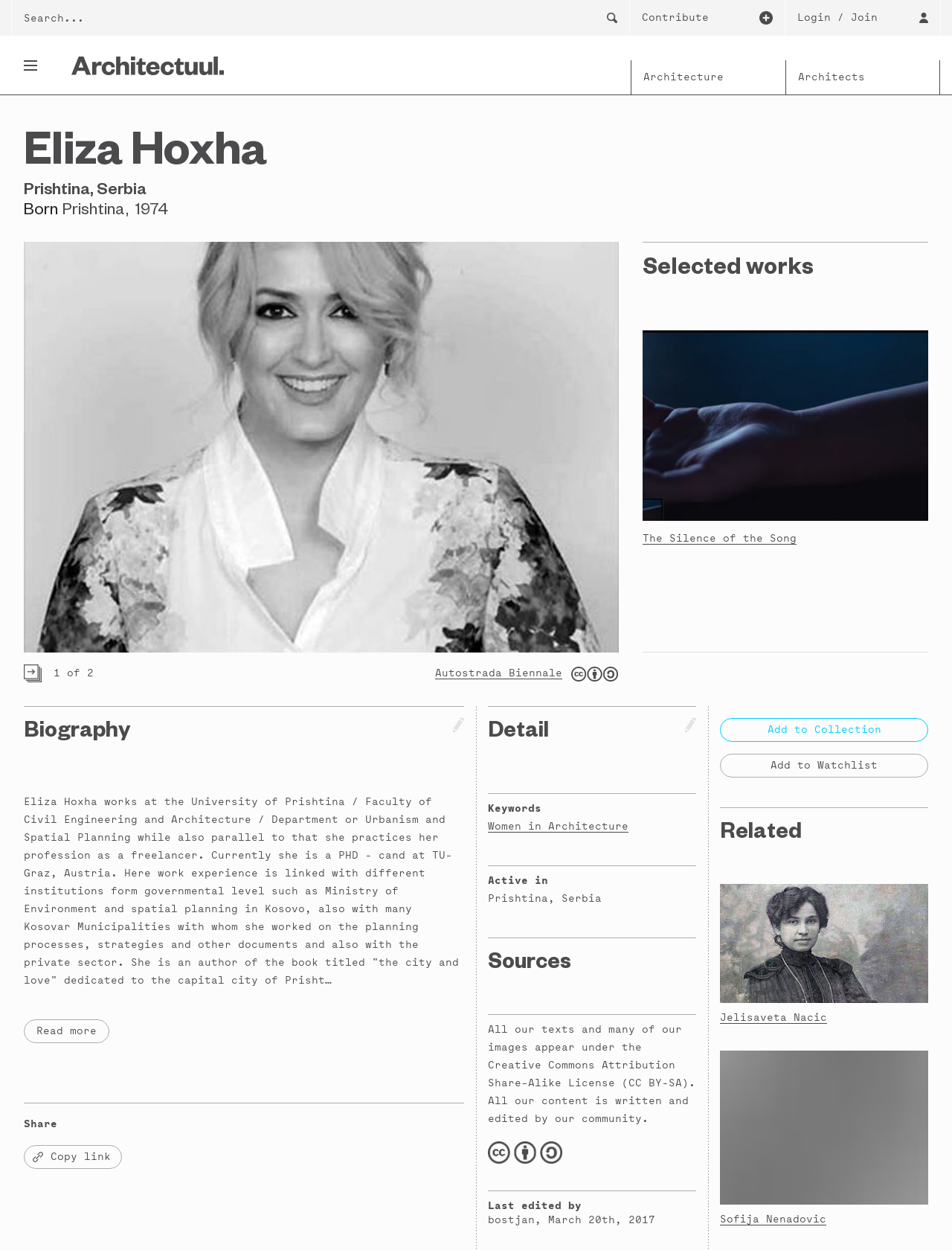Please answer the following query using a single word or phrase: 
What is Eliza Hoxha's profession?

Architect